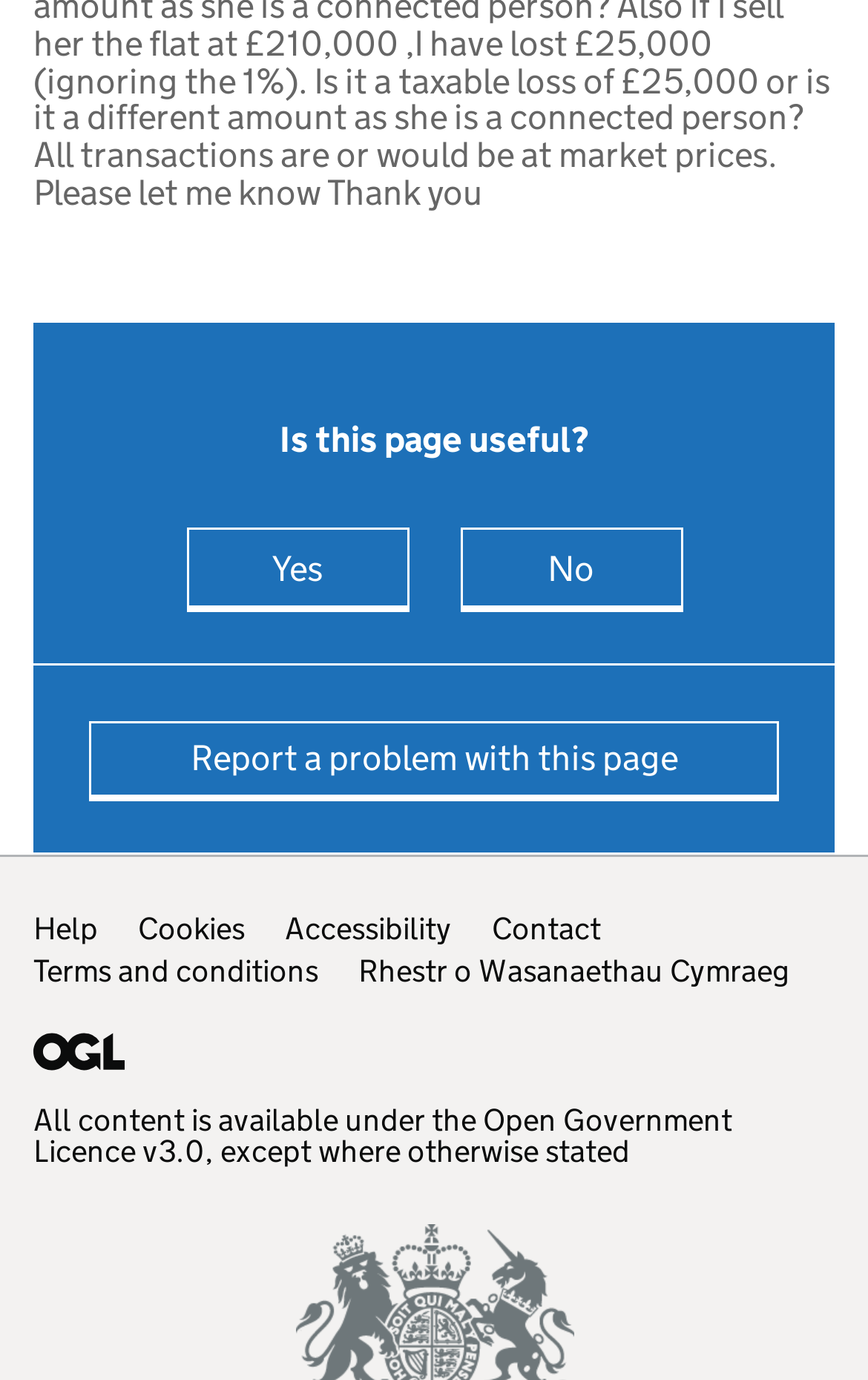Please identify the bounding box coordinates of the element I should click to complete this instruction: 'Get help'. The coordinates should be given as four float numbers between 0 and 1, like this: [left, top, right, bottom].

[0.038, 0.657, 0.113, 0.686]